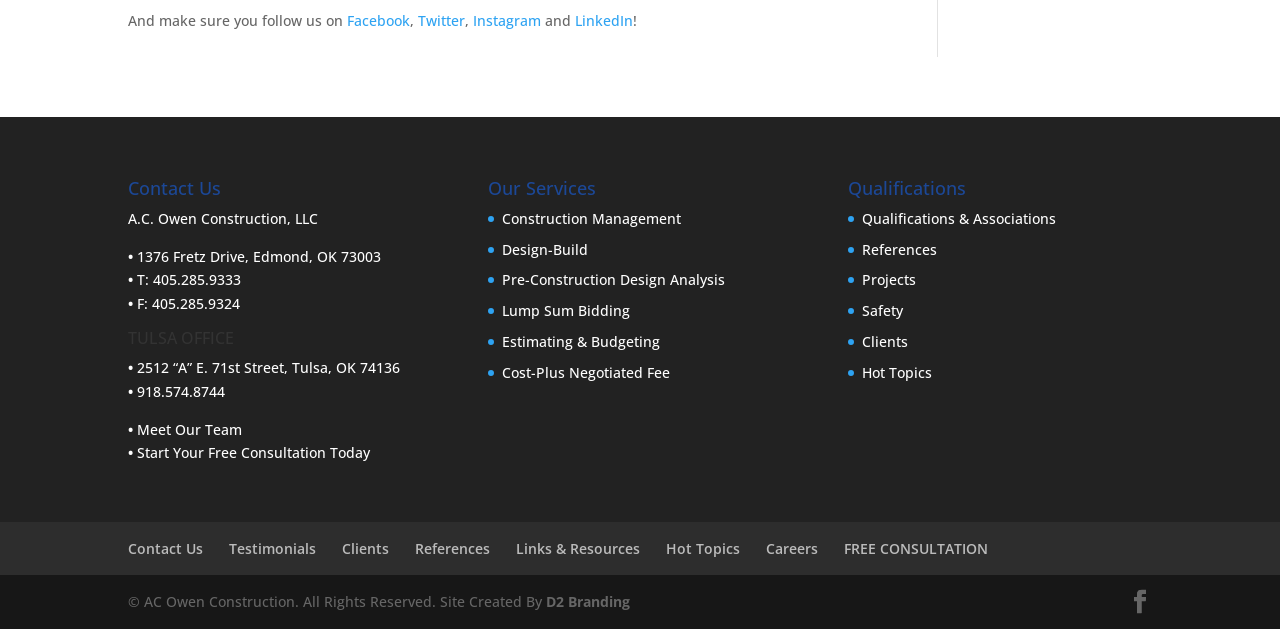Pinpoint the bounding box coordinates of the area that must be clicked to complete this instruction: "View the company's address in Edmond".

[0.107, 0.392, 0.298, 0.422]